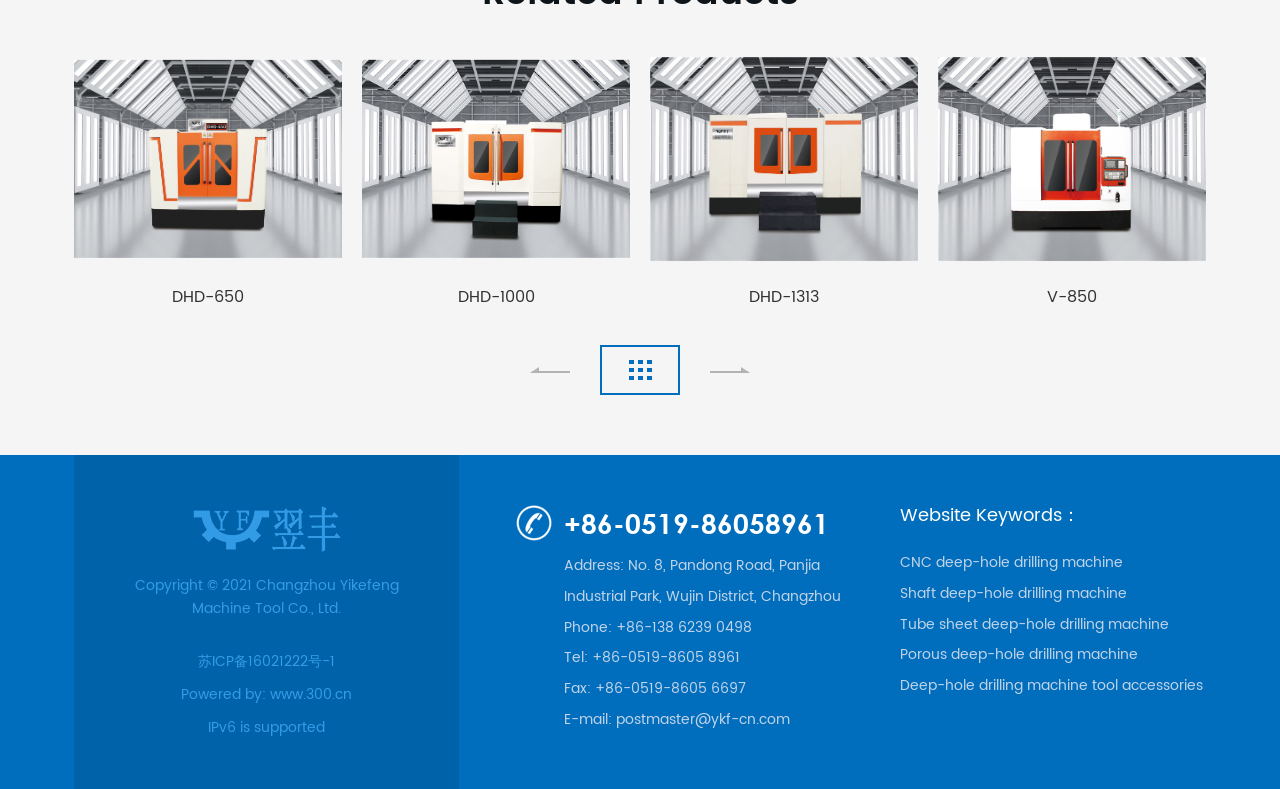What is the company name of the website owner?
Could you answer the question in a detailed manner, providing as much information as possible?

I found the company name by looking at the link element with the text 'Changzhou Yikefeng Machine Tool Co., Ltd.' which is likely to be the company name of the website owner.